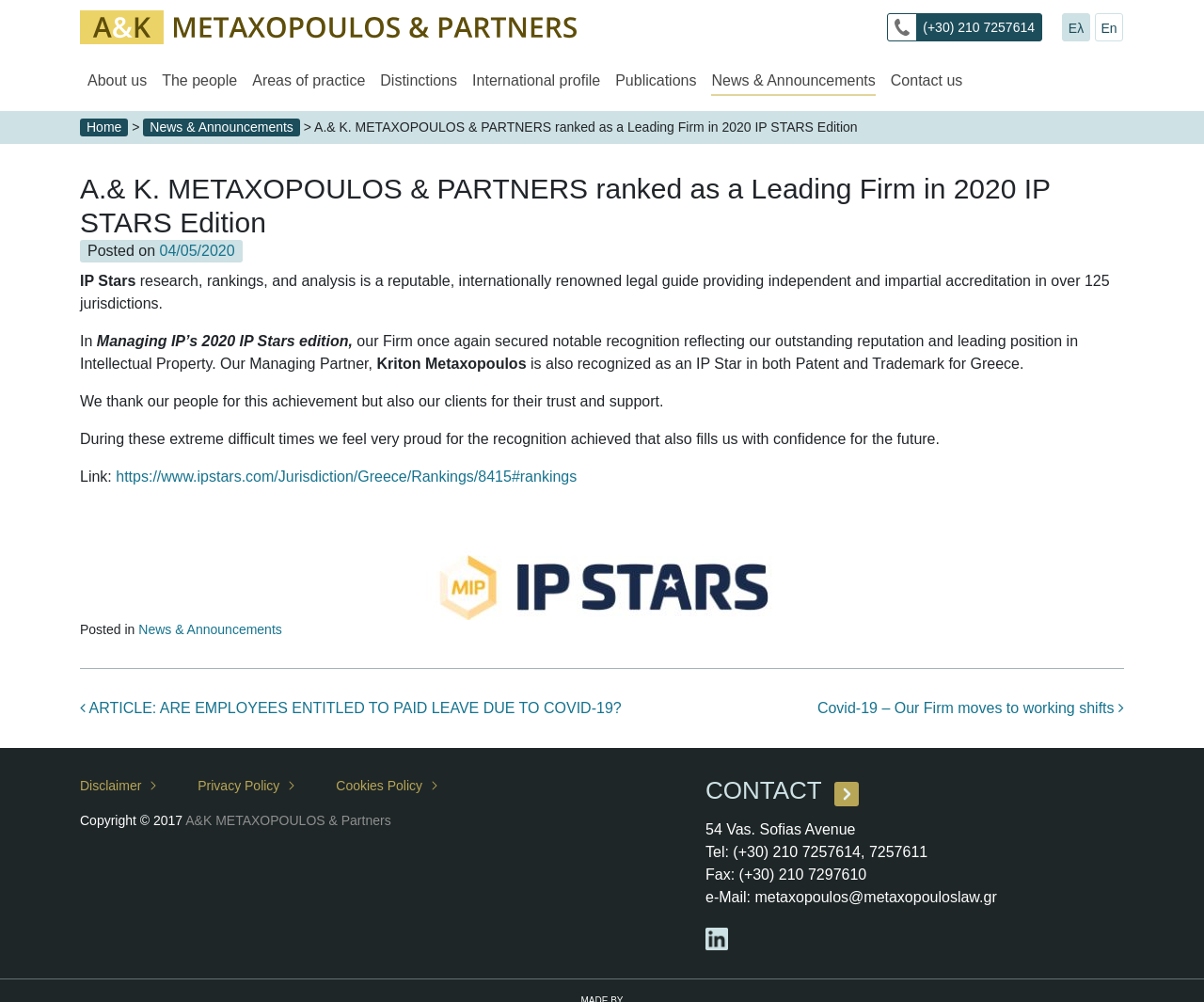Please provide a comprehensive answer to the question based on the screenshot: What is the topic of the article?

The topic of the article can be inferred from the content of the article, which mentions 'IP Stars research, rankings, and analysis' and 'Managing IP’s 2020 IP Stars edition'.